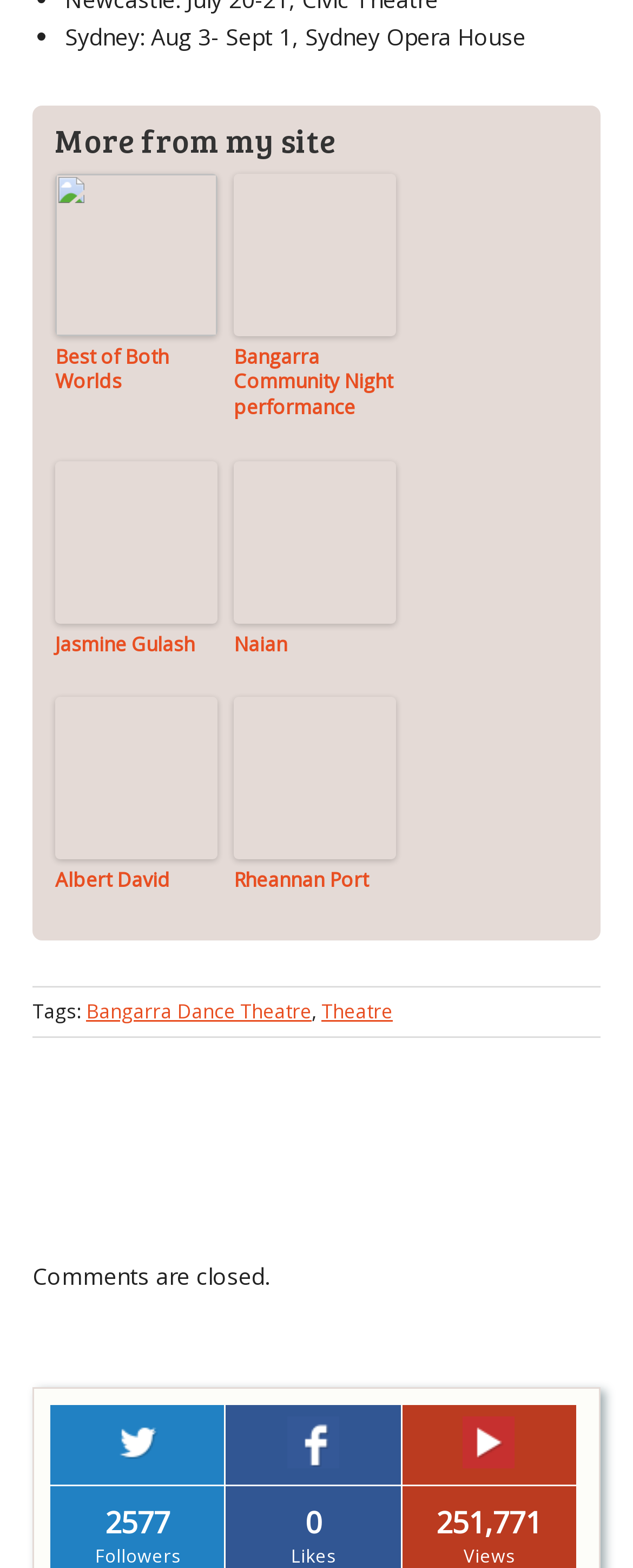Please locate the bounding box coordinates of the element that should be clicked to complete the given instruction: "Learn about the terms and conditions".

None